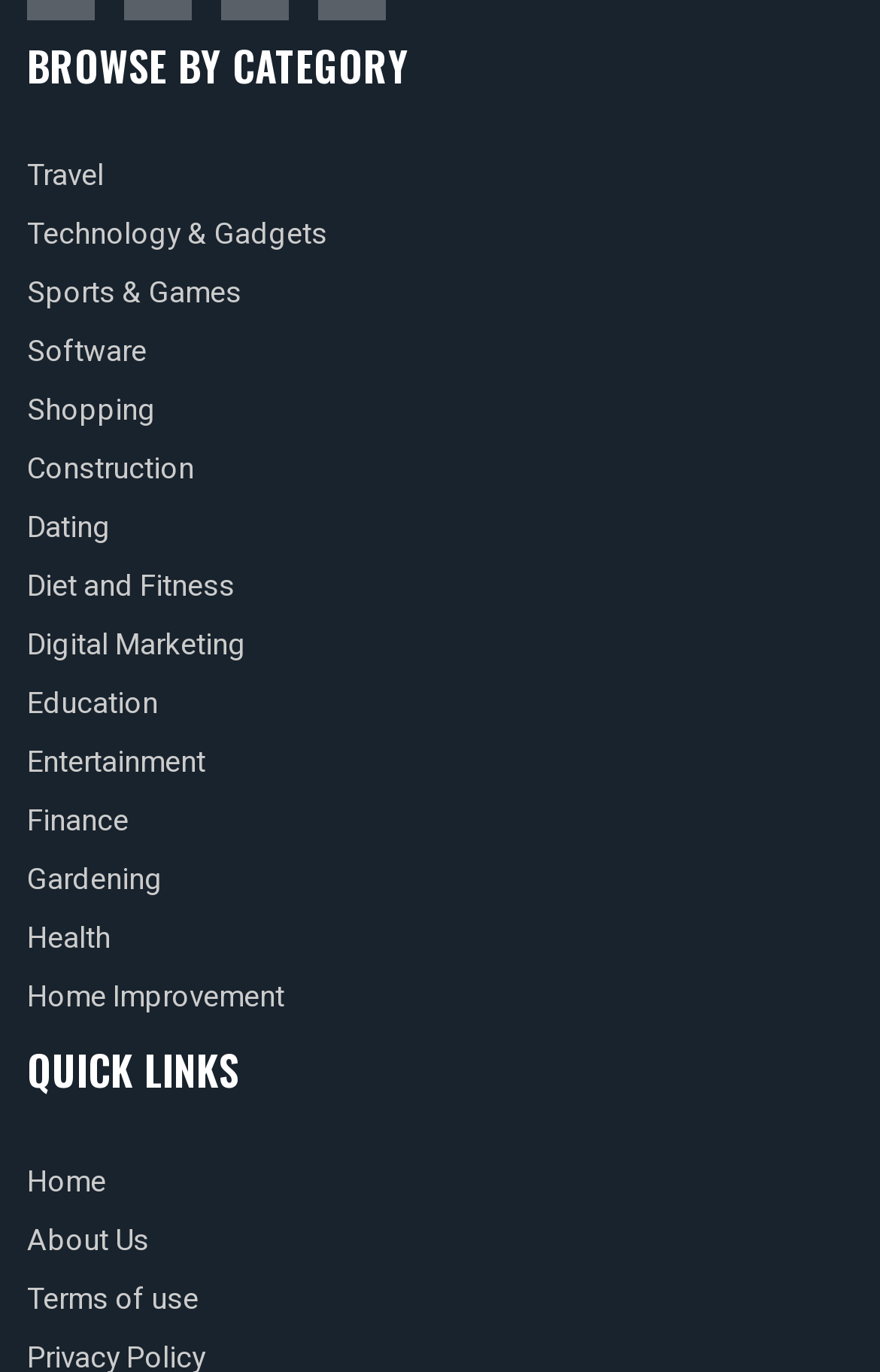Locate the bounding box of the UI element with the following description: "Diet and Fitness".

[0.031, 0.412, 0.267, 0.443]